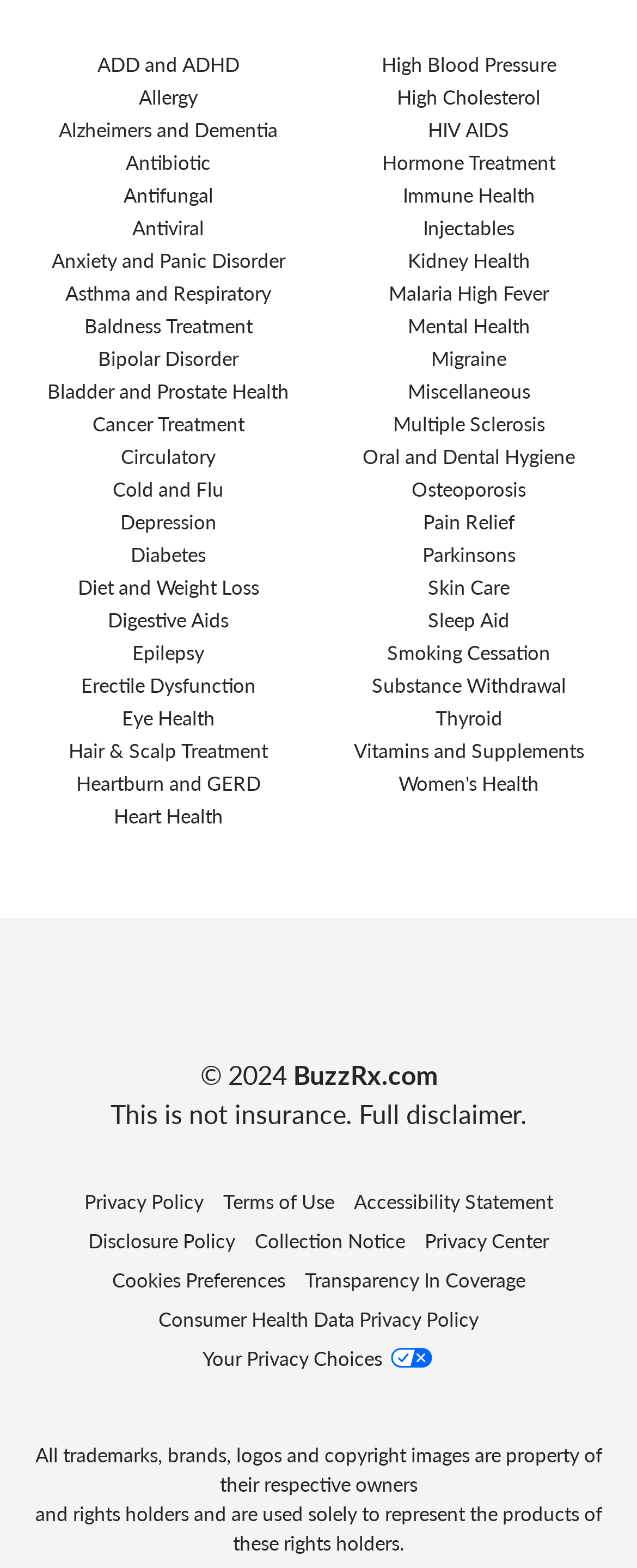Determine the bounding box coordinates of the element that should be clicked to execute the following command: "Check Full disclaimer".

[0.563, 0.698, 0.817, 0.722]